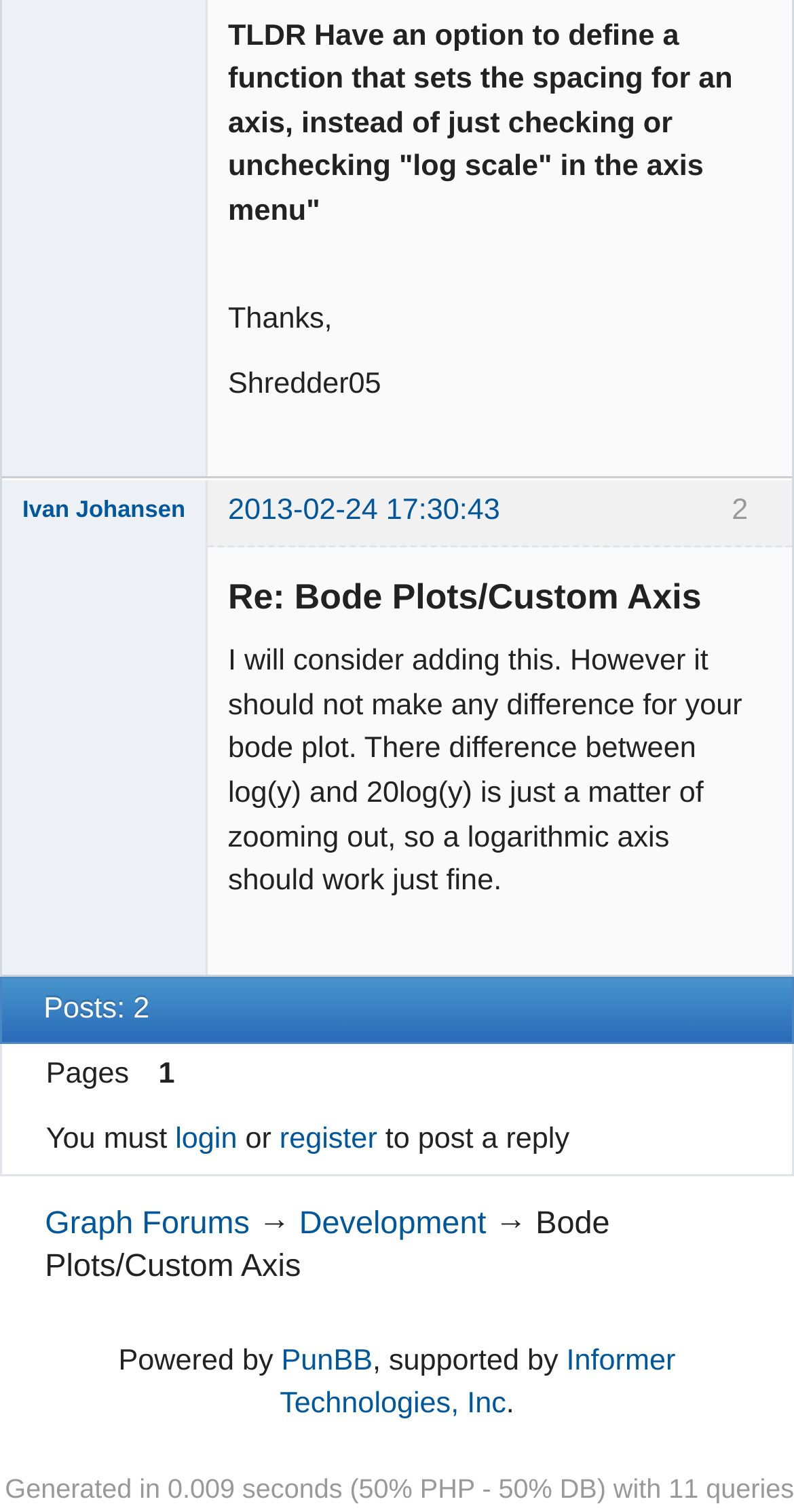Locate the bounding box coordinates of the item that should be clicked to fulfill the instruction: "Enter your email".

None